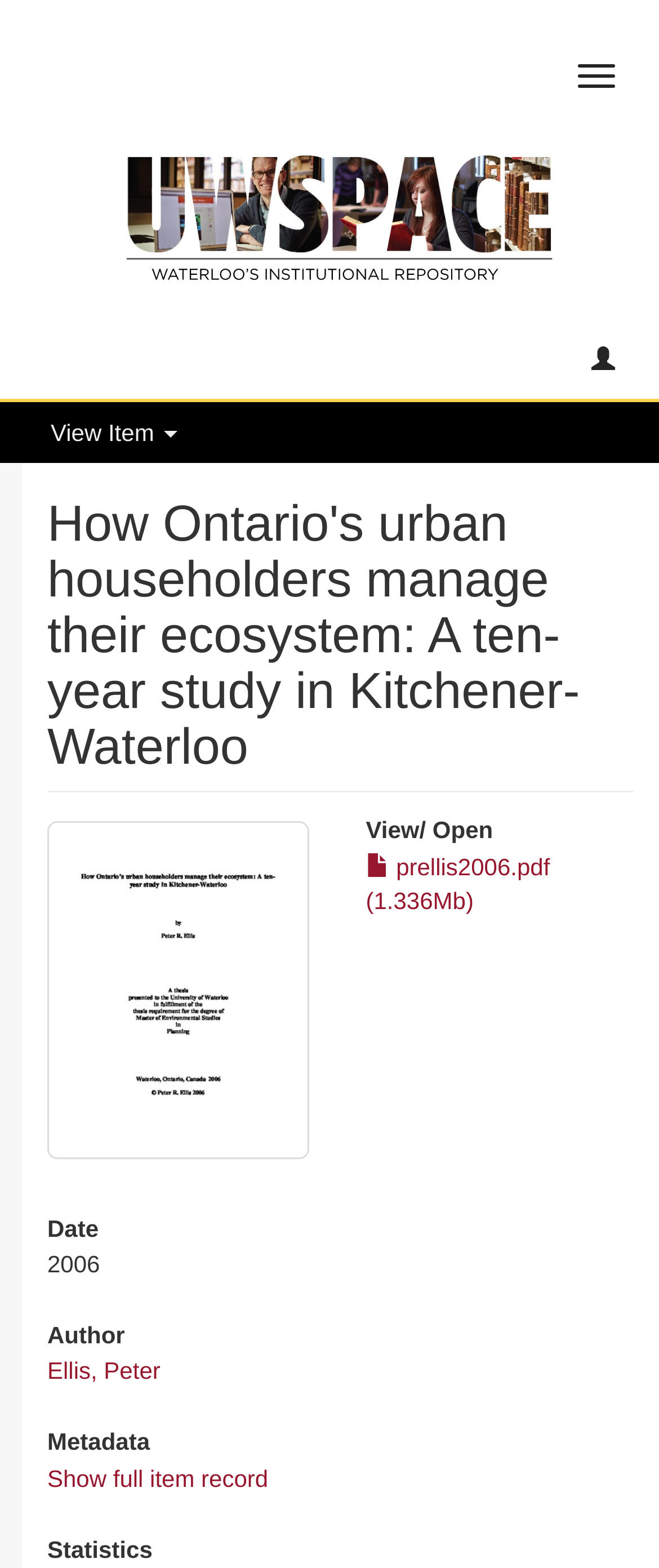Given the description of a UI element: "Ellis, Peter", identify the bounding box coordinates of the matching element in the webpage screenshot.

[0.072, 0.866, 0.243, 0.883]